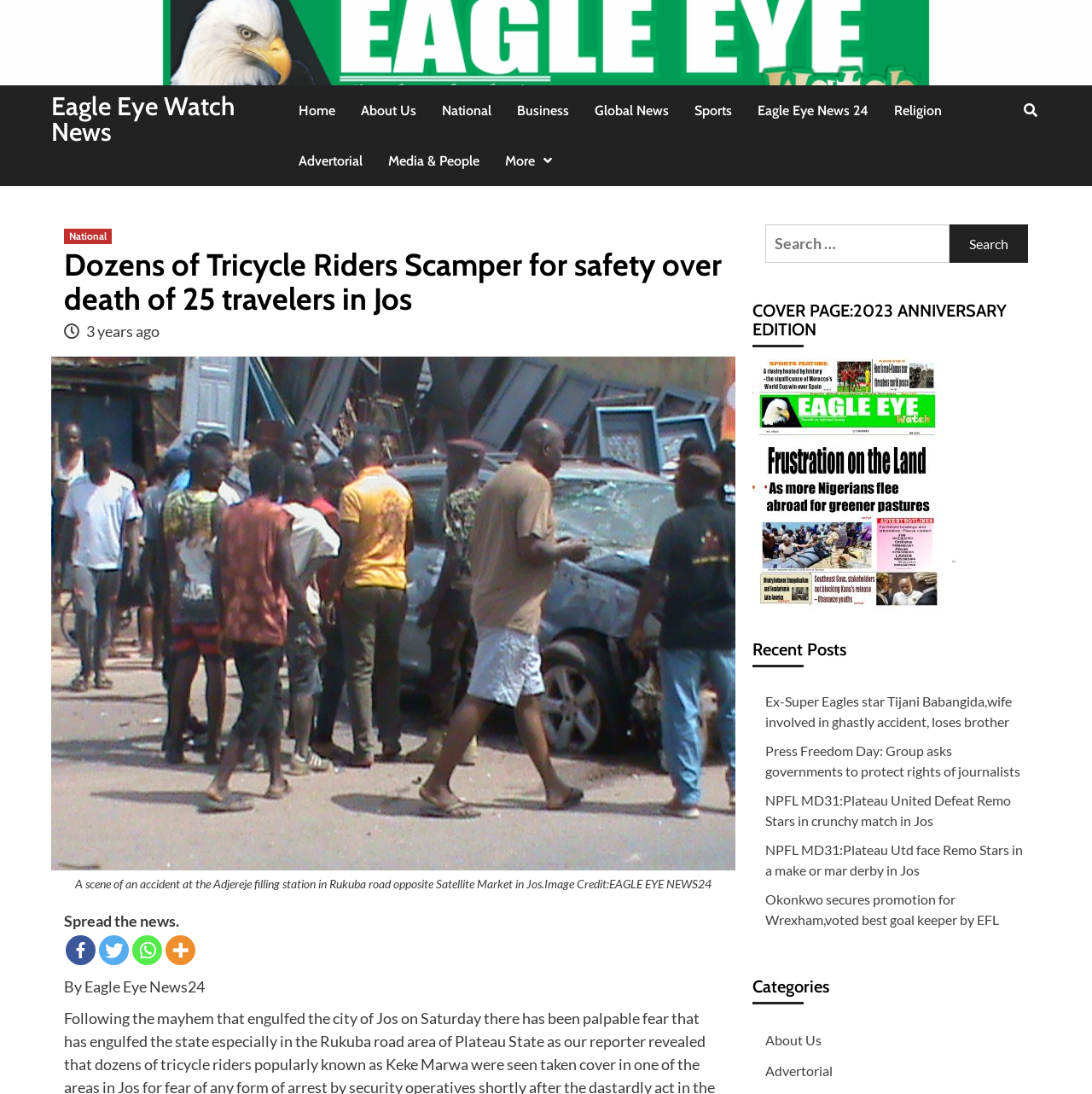Determine the bounding box for the UI element described here: "Eagle Eye Watch News".

[0.047, 0.083, 0.215, 0.135]